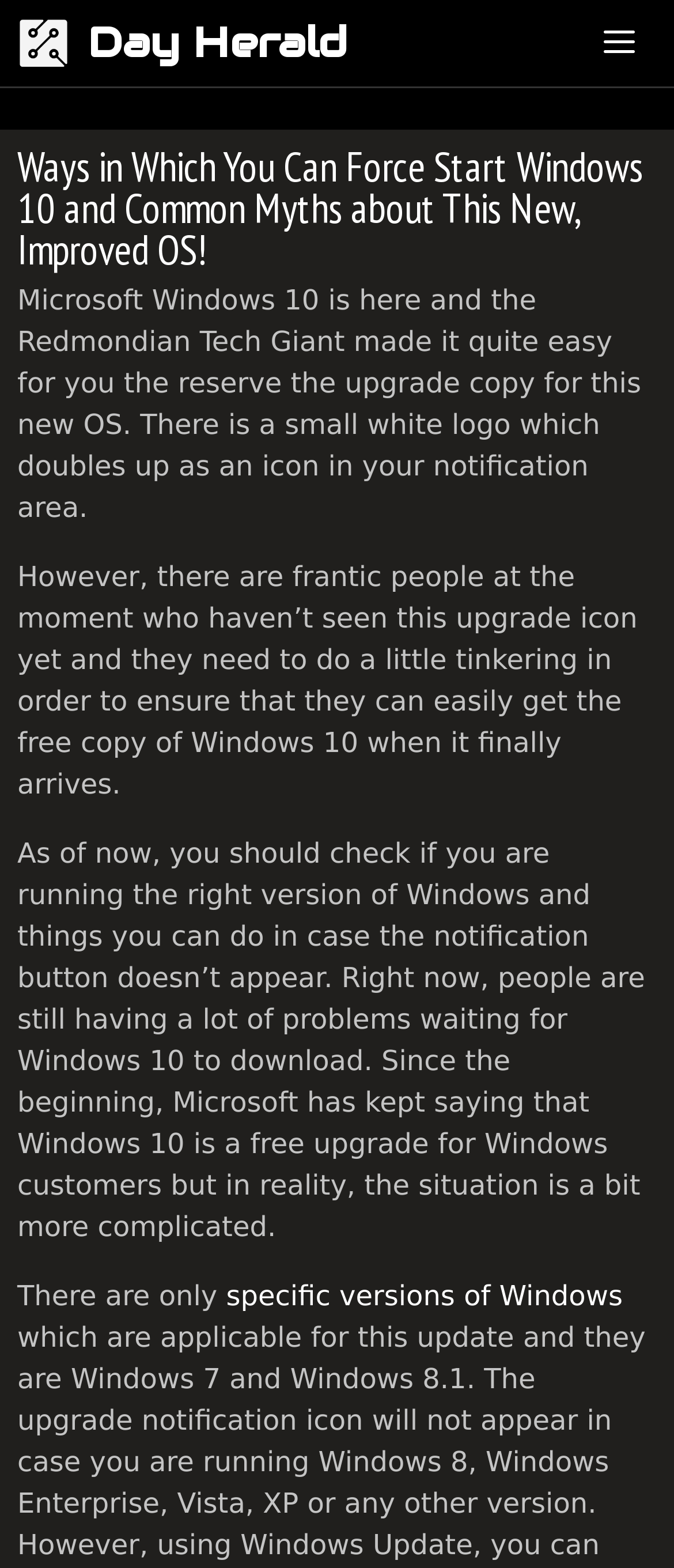Extract the bounding box coordinates for the UI element described as: "Menu".

[0.851, 0.0, 1.0, 0.055]